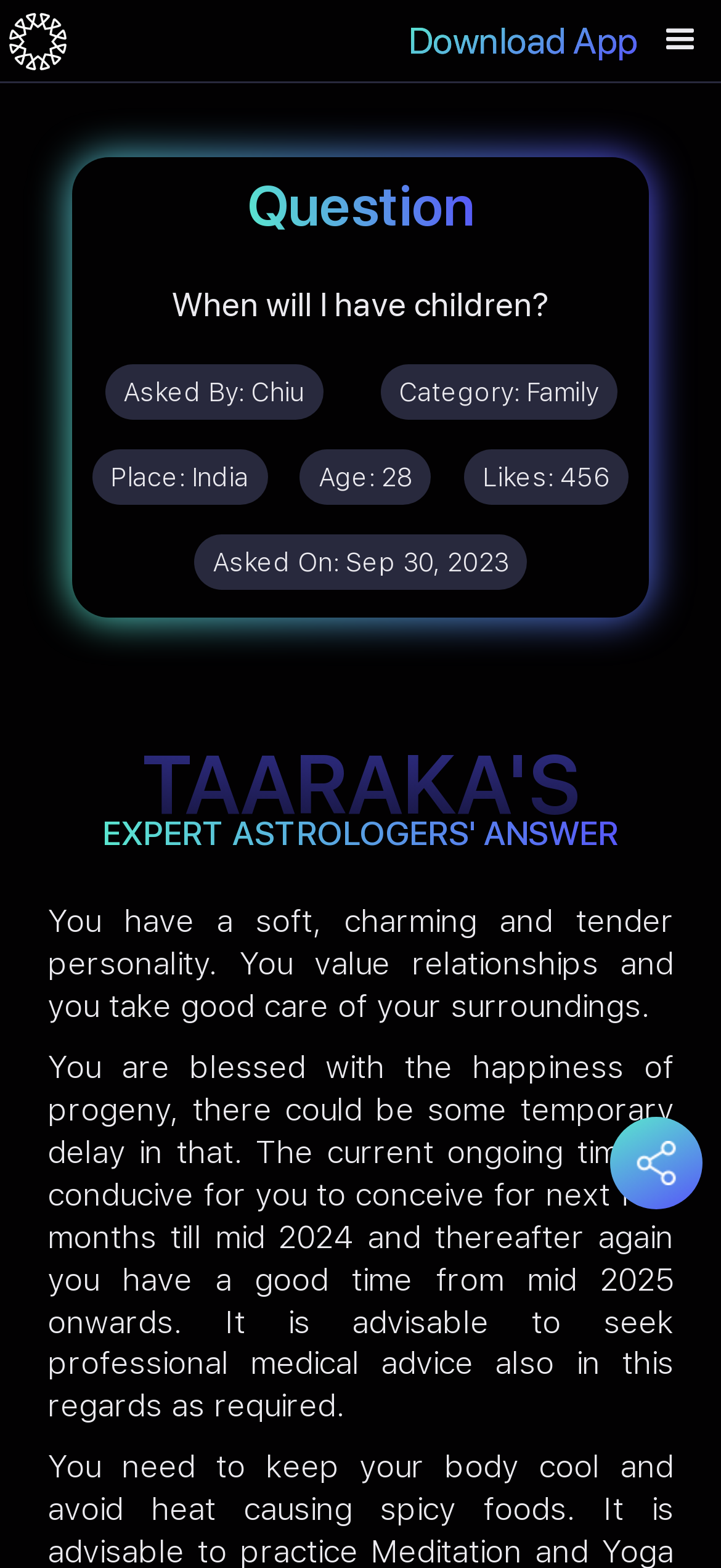Identify the bounding box coordinates for the UI element described as: "parent_node: Download App aria-label="menu"".

[0.887, 0.0, 1.0, 0.052]